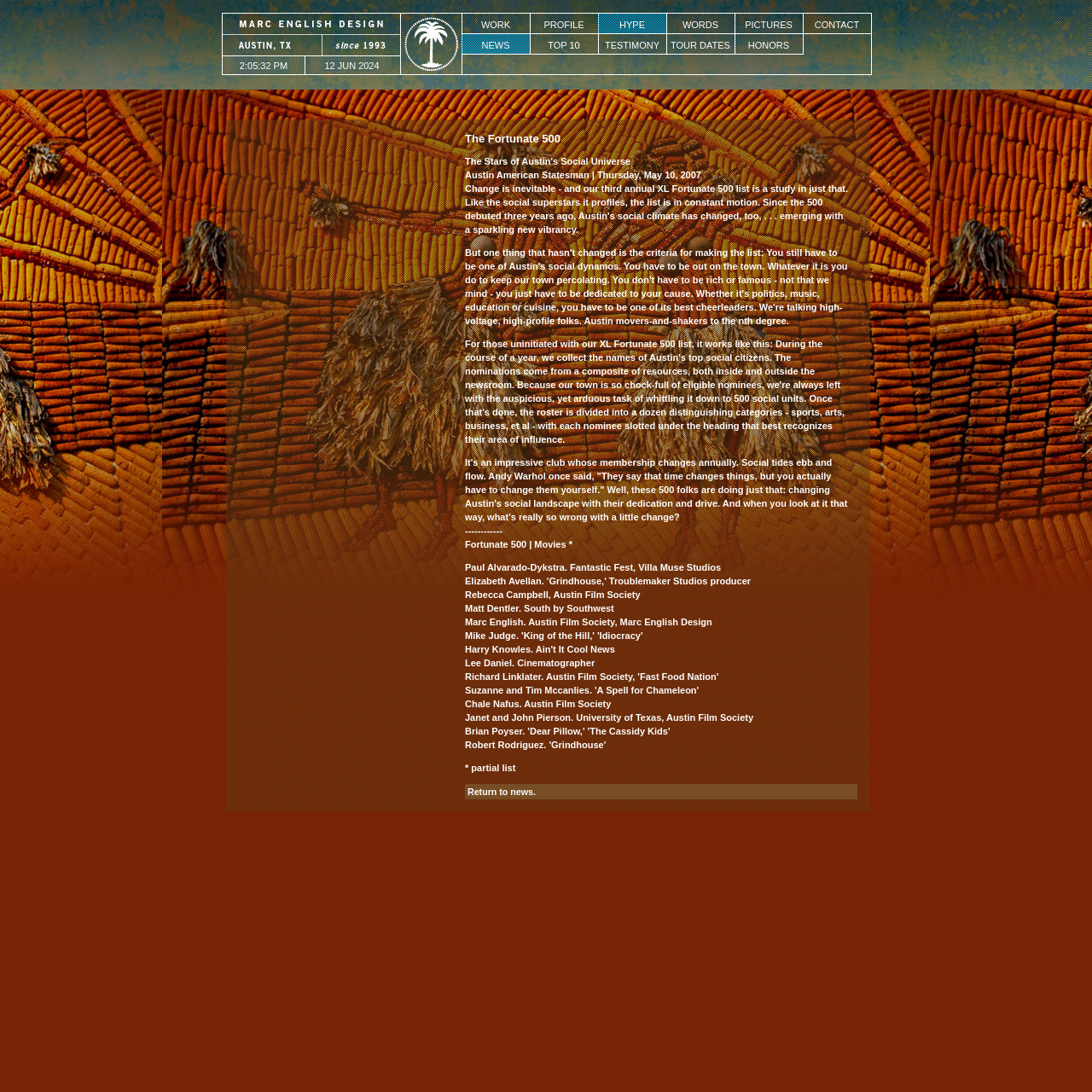Refer to the screenshot and give an in-depth answer to this question: What is the name of the list mentioned in the article?

The name of the list mentioned in the article is 'The Fortunate 500', which can be found in the StaticText element with bounding box coordinates [0.426, 0.121, 0.513, 0.133].